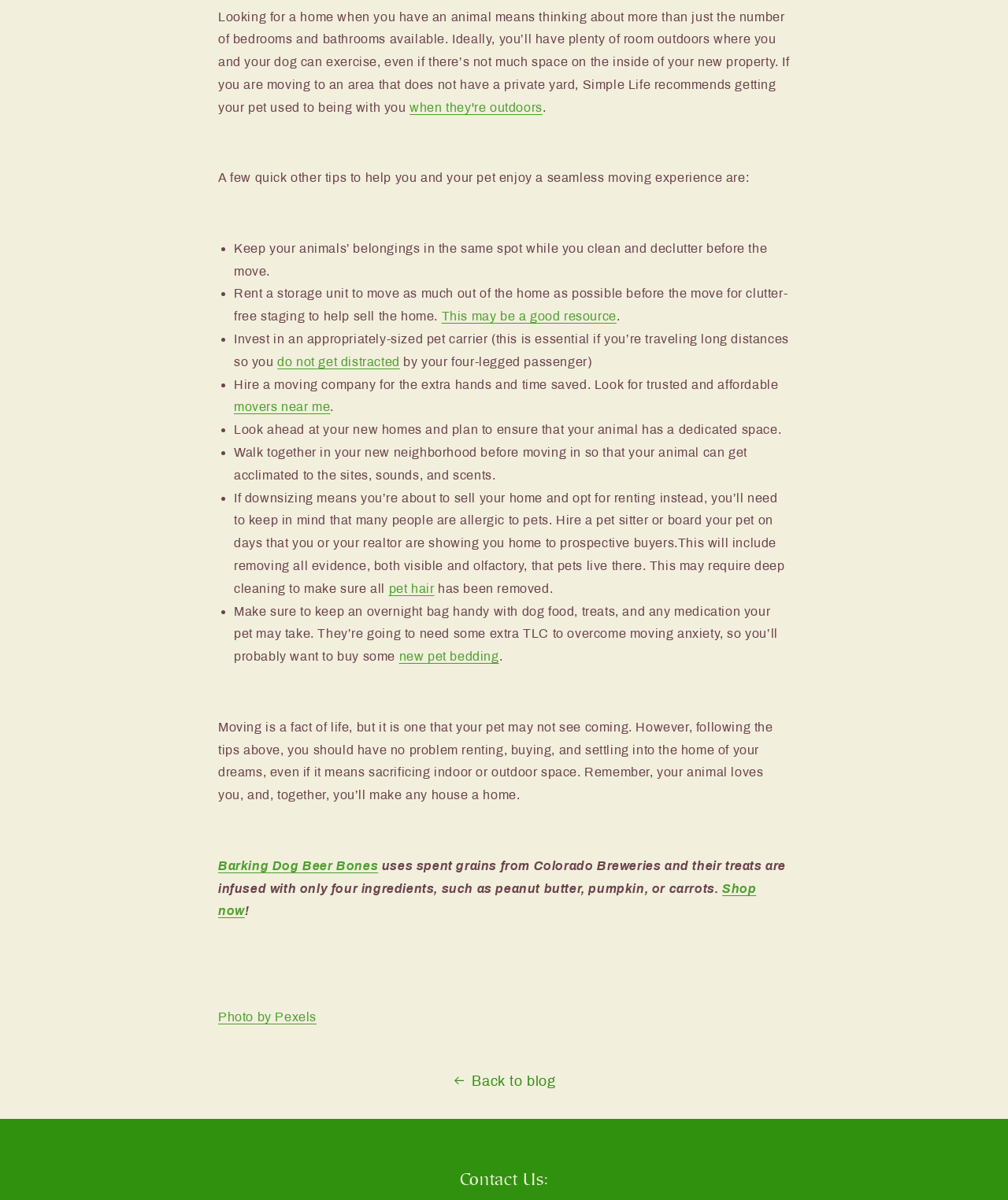Specify the bounding box coordinates of the area that needs to be clicked to achieve the following instruction: "Click on 'pet hair'".

[0.386, 0.485, 0.431, 0.496]